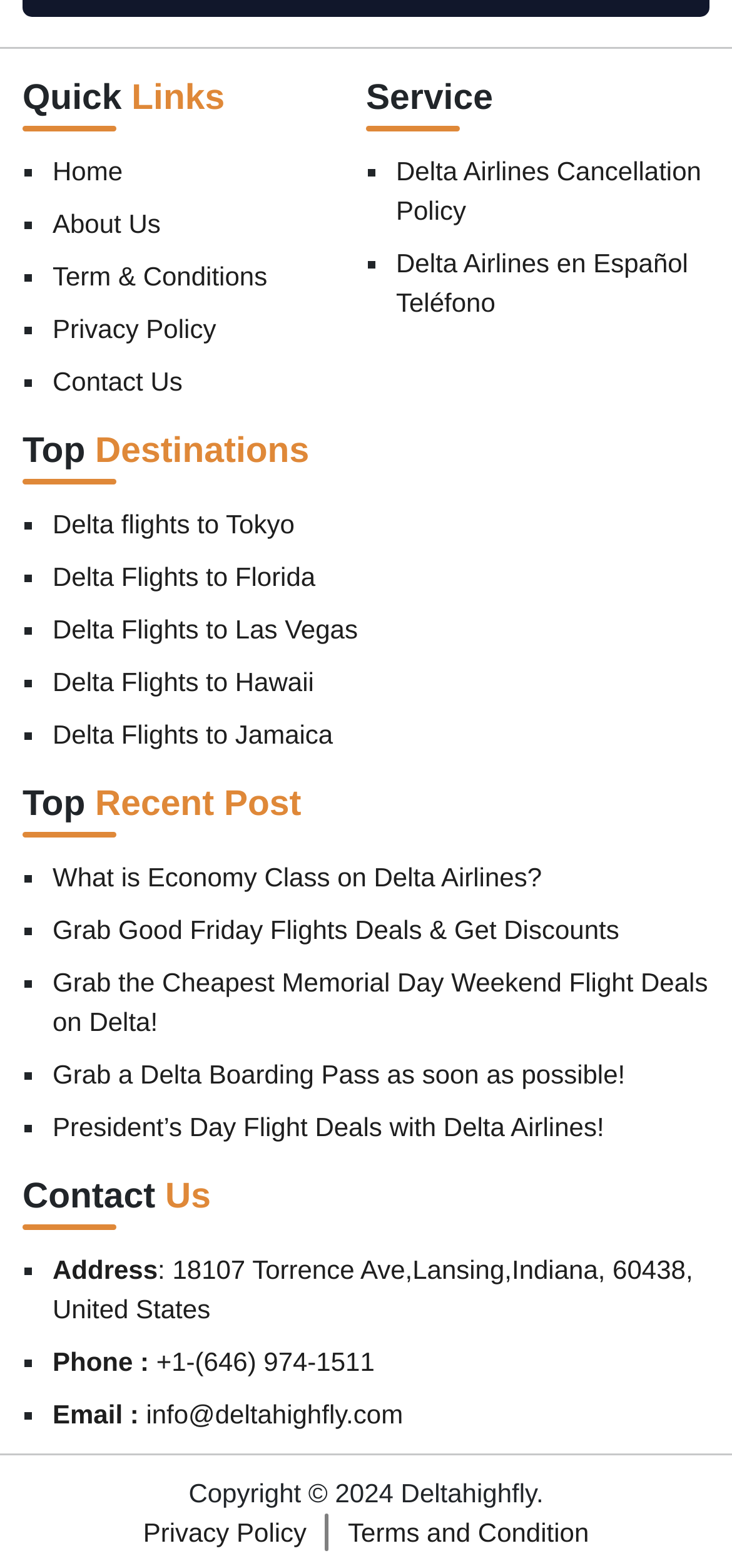Bounding box coordinates are specified in the format (top-left x, top-left y, bottom-right x, bottom-right y). All values are floating point numbers bounded between 0 and 1. Please provide the bounding box coordinate of the region this sentence describes: Privacy Policy

[0.195, 0.967, 0.419, 0.986]